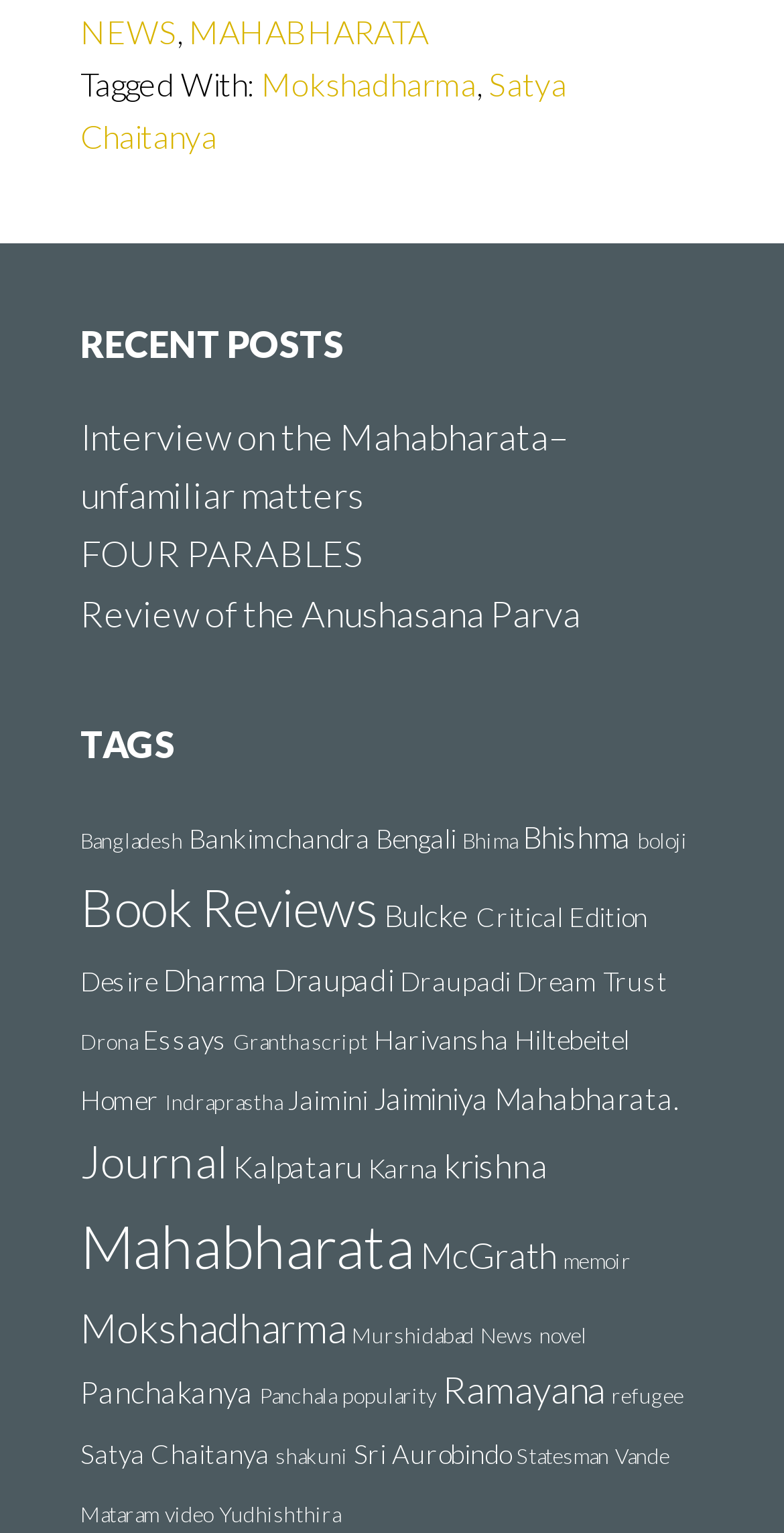Using the description: "FOUR PARABLES", determine the UI element's bounding box coordinates. Ensure the coordinates are in the format of four float numbers between 0 and 1, i.e., [left, top, right, bottom].

[0.103, 0.347, 0.462, 0.376]